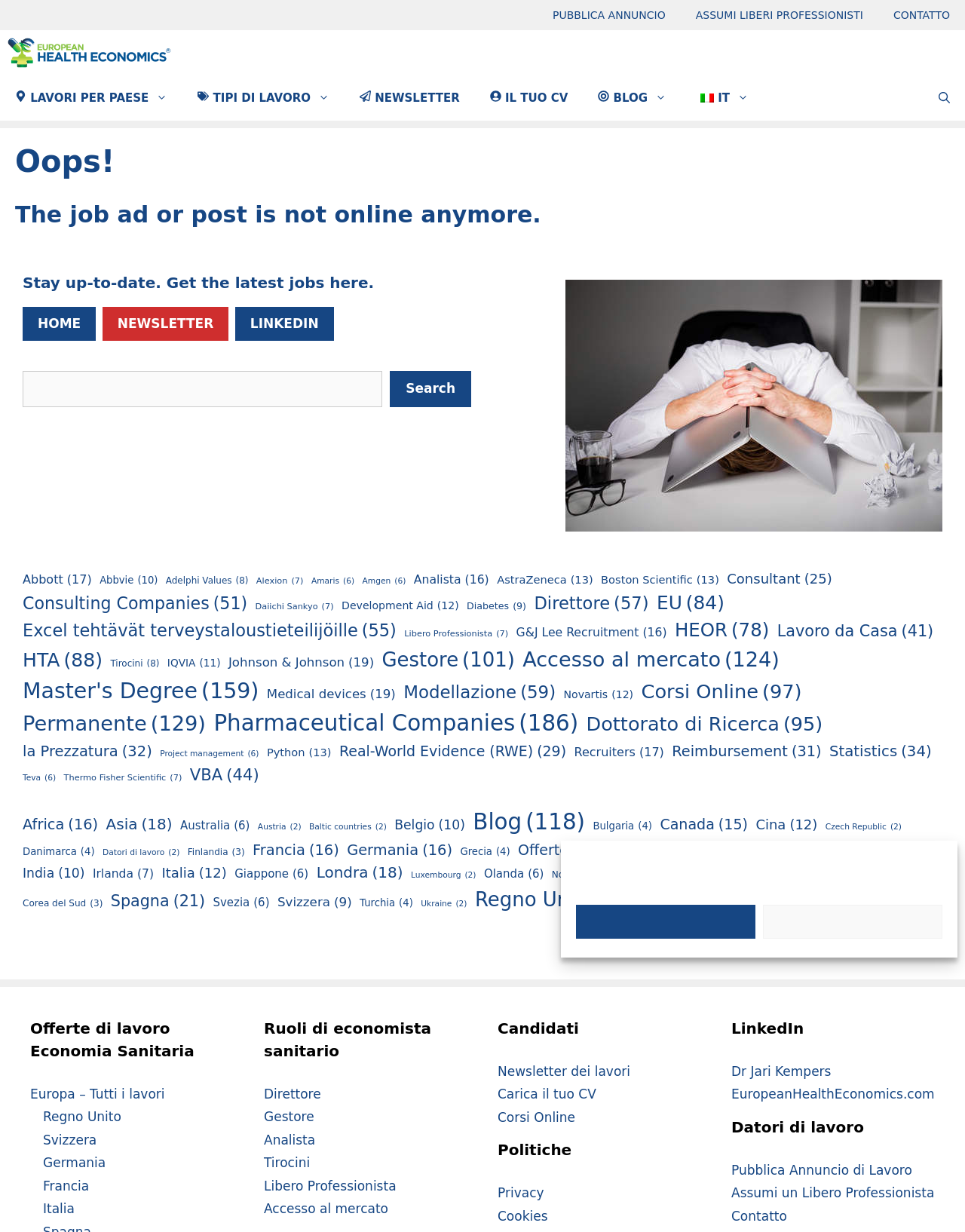Answer the question below using just one word or a short phrase: 
What is the last link in the 'TIPI DI LAVORO' section?

Lavoro Da Casa